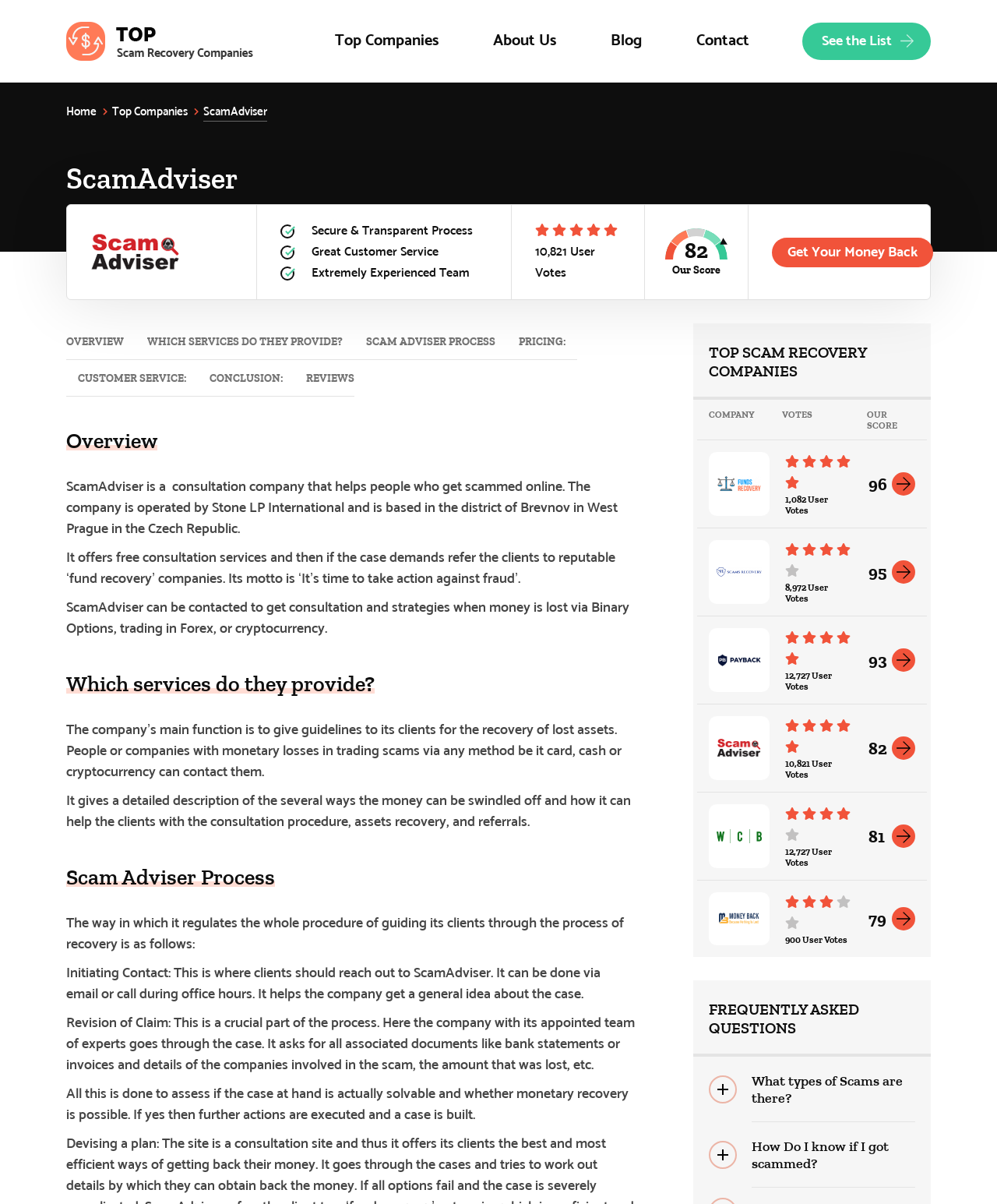What is the process of ScamAdviser for guiding its clients?
Please give a detailed and elaborate answer to the question.

According to the webpage, the process of ScamAdviser for guiding its clients involves initiating contact, revision of claim, and other steps. The company with its appointed team of experts goes through the case, asks for associated documents, and assesses if the case is solvable and whether monetary recovery is possible.